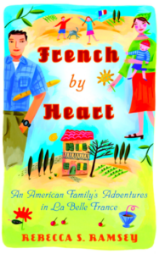Generate an elaborate caption for the image.

This image features the cover of the book titled "French By Heart: An American Family’s Adventures in La Belle France," authored by Rebecca S. Ramsey. The vibrant and colorful illustration showcases a family scene in a picturesque French setting. On the cover, a man wearing a blue shirt stands on the left, and a woman on the right holds a child, all amidst a backdrop of lush greenery and scenic elements that embody the charm of France. The title is prominently displayed in bold, red letters, while the subtitle and the author’s name are elegantly presented below. This book promises an engaging narrative about personal experiences and adventures in France, appealing to those interested in travel and family stories.